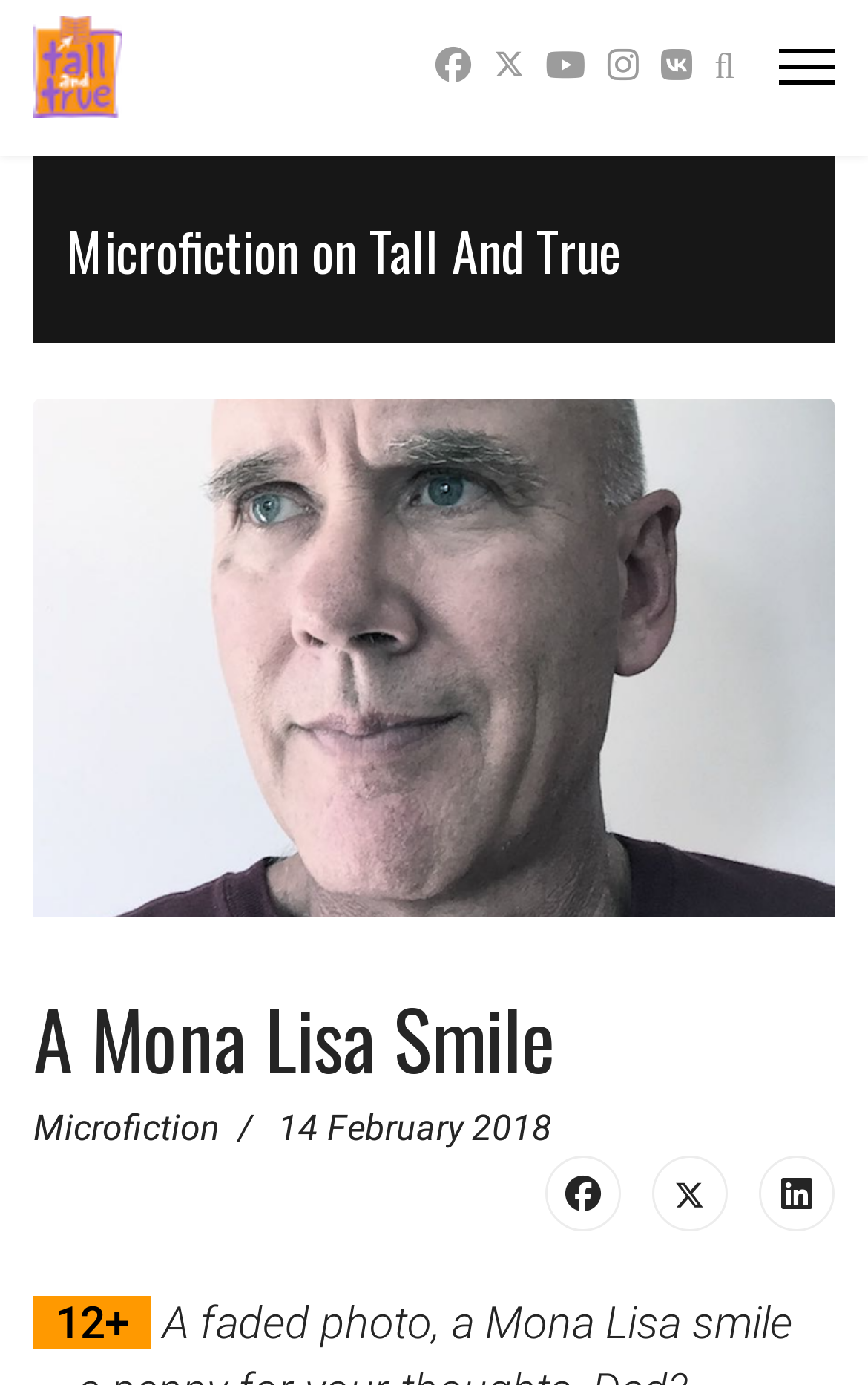Give a complete and precise description of the webpage's appearance.

The webpage is about microfiction shared on Tall And True. At the top left, there is a link to "Tall And True" accompanied by an image with the same name. Below this, there is a heading that reads "Microfiction on Tall And True". 

On the top right, there are social media links to Facebook, Twitter, Youtube, Instagram, Vk, and Custom, each accompanied by an image. 

Below the heading, there is a large image with a "Mona Lisa smile". Underneath this image, there is a heading that reads "A Mona Lisa Smile". 

To the right of the image, there is a category label "Category: Microfiction" which is a link to "Microfiction". Below this, there is a publication date "Published: 14 February 2018" with a time element. 

At the bottom of the page, there are more social media links to Facebook, X (formerly Twitter), and LinkedIn, each accompanied by an image. On the bottom left, there is a link with a combination of numbers and symbols.